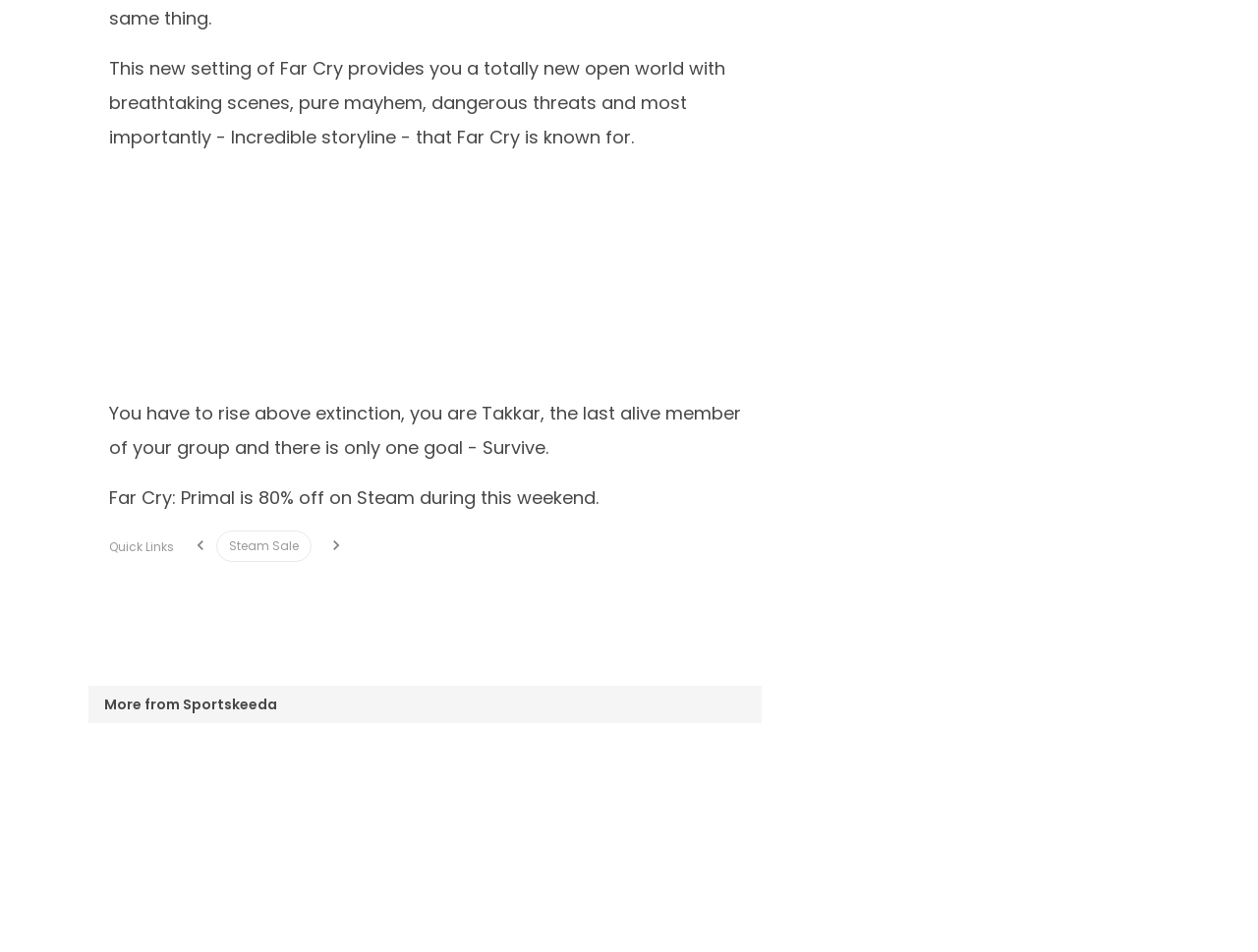Can you give a comprehensive explanation to the question given the content of the image?
What is the discount on Far Cry: Primal on Steam?

The StaticText element with the text 'Far Cry: Primal is 80% off on Steam during this weekend.' indicates that the game is currently discounted by 80% on Steam.